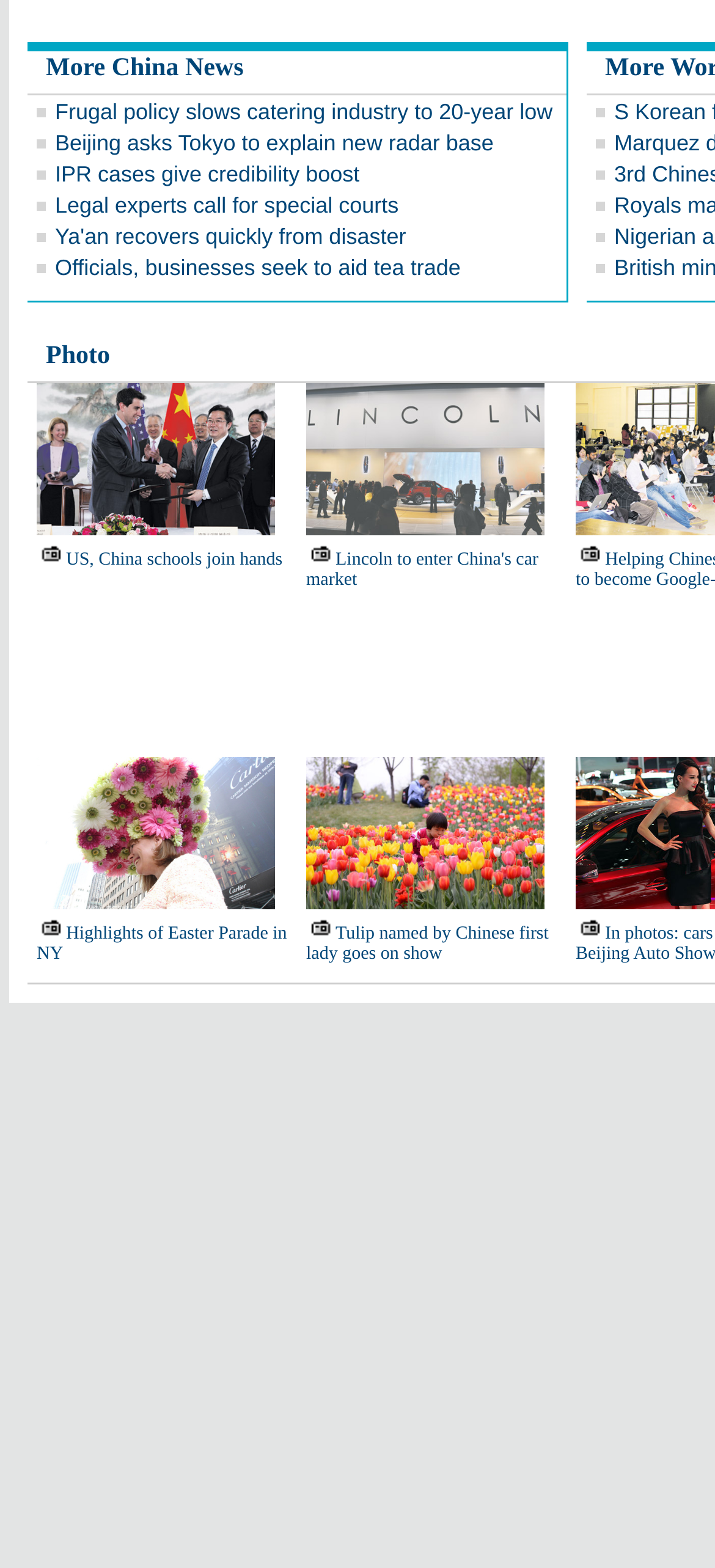Provide a brief response to the question using a single word or phrase: 
How many images are on the webpage?

7